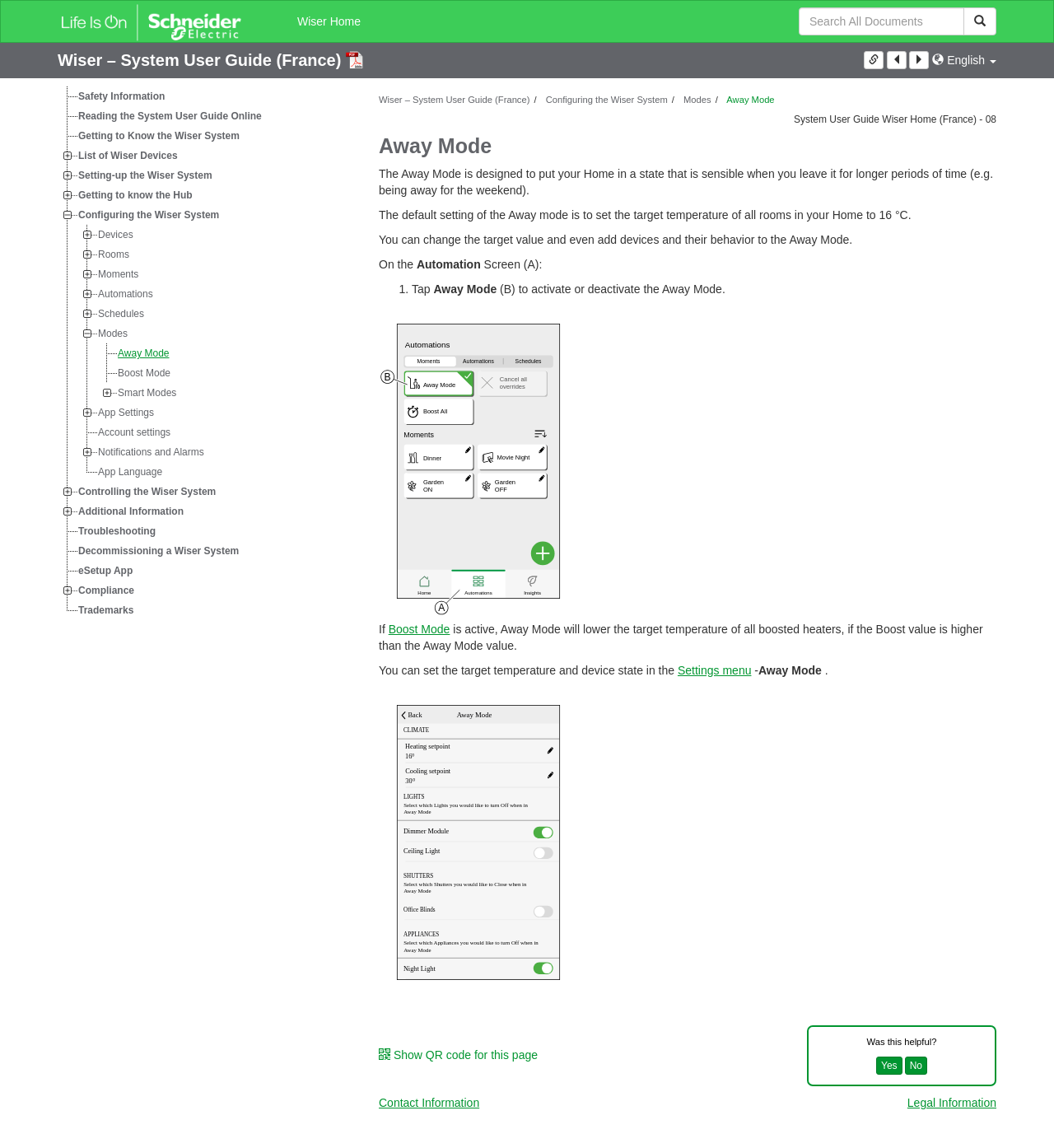Determine the bounding box coordinates of the element that should be clicked to execute the following command: "Search for a term".

[0.758, 0.006, 0.915, 0.031]